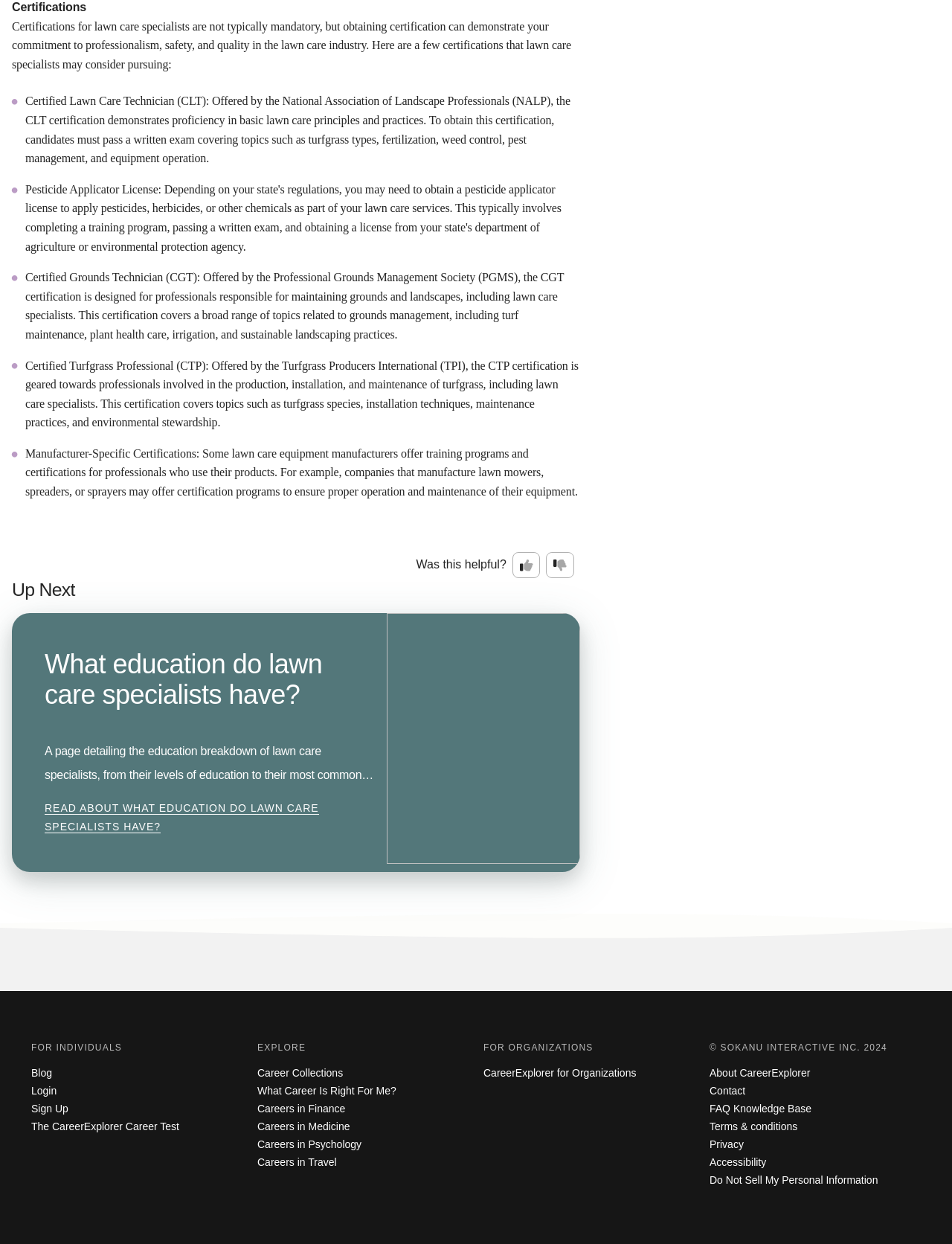Please identify the bounding box coordinates of the element I should click to complete this instruction: 'Click the 'Option one: this career information was interesting. Click here to provide feedback.' button'. The coordinates should be given as four float numbers between 0 and 1, like this: [left, top, right, bottom].

[0.538, 0.444, 0.568, 0.465]